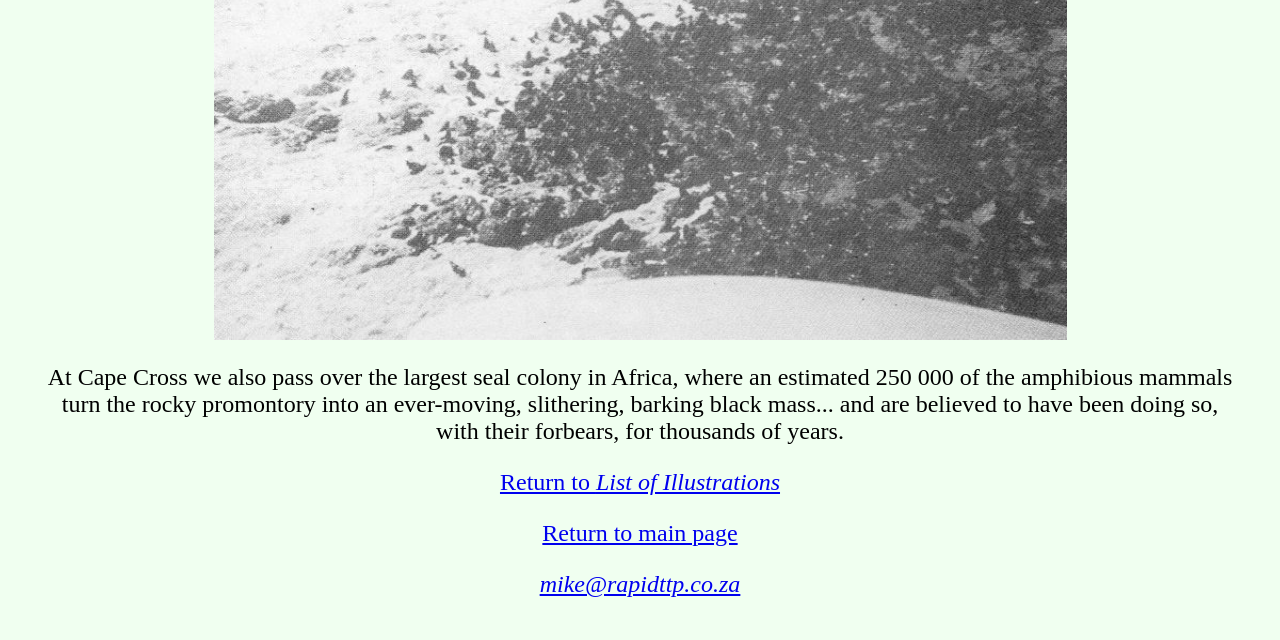Locate the UI element that matches the description mike@rapidttp.co.za in the webpage screenshot. Return the bounding box coordinates in the format (top-left x, top-left y, bottom-right x, bottom-right y), with values ranging from 0 to 1.

[0.422, 0.892, 0.578, 0.933]